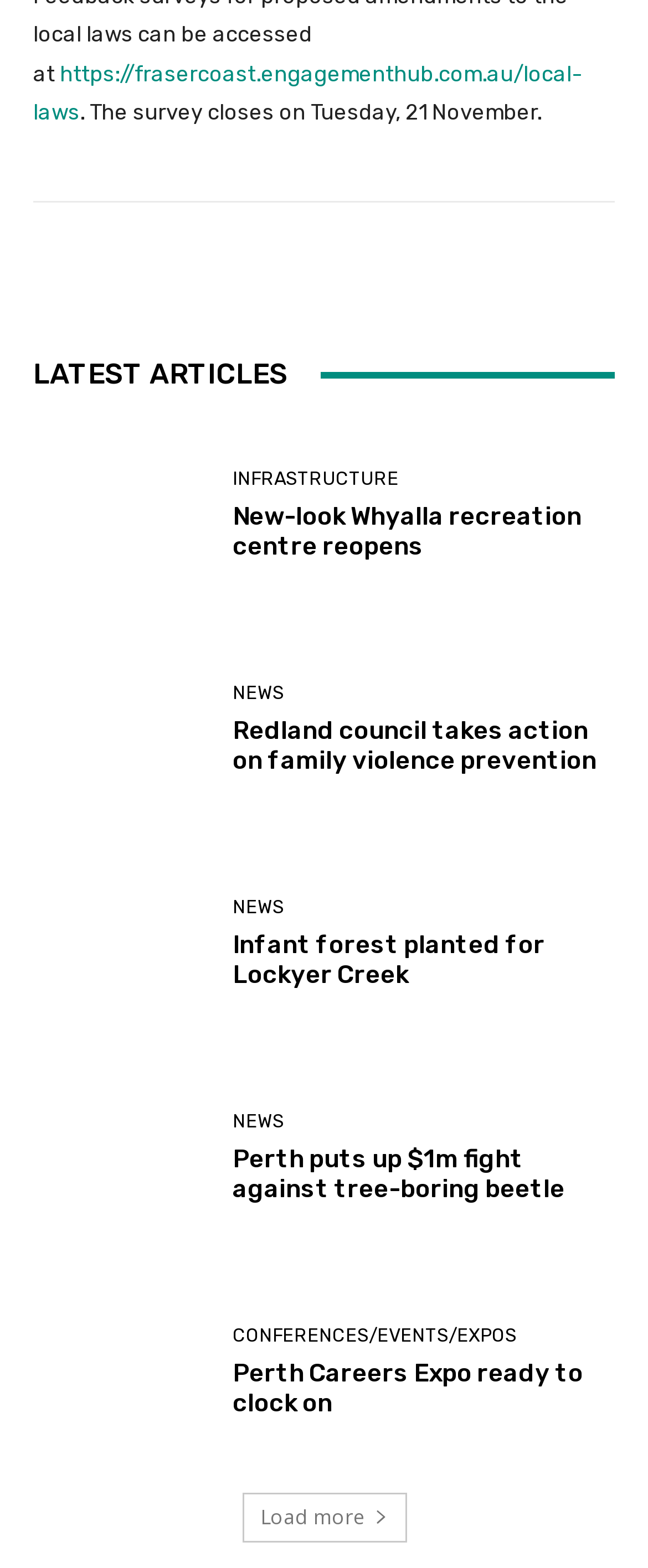Answer briefly with one word or phrase:
What is the last article in the list?

Perth Careers Expo ready to clock on